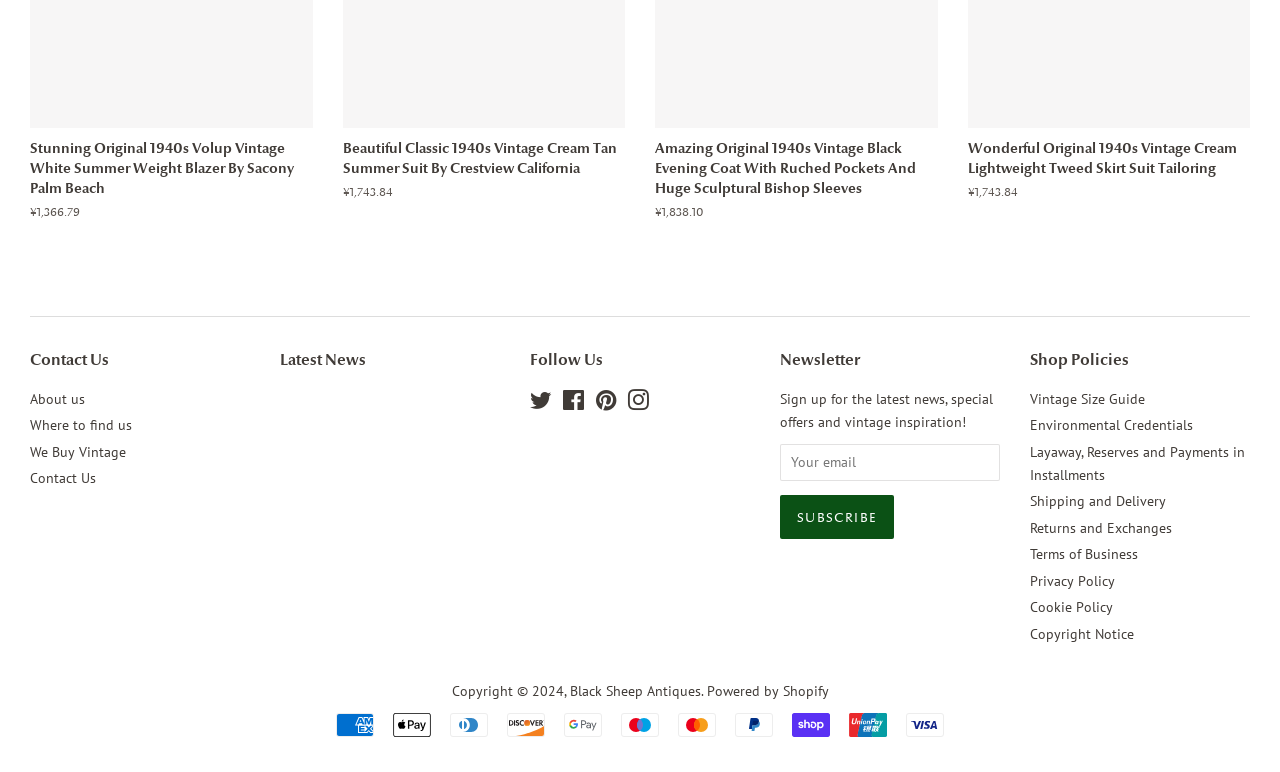Refer to the element description aria-label="Your email" name="contact[email]" placeholder="Your email" and identify the corresponding bounding box in the screenshot. Format the coordinates as (top-left x, top-left y, bottom-right x, bottom-right y) with values in the range of 0 to 1.

[0.609, 0.575, 0.781, 0.623]